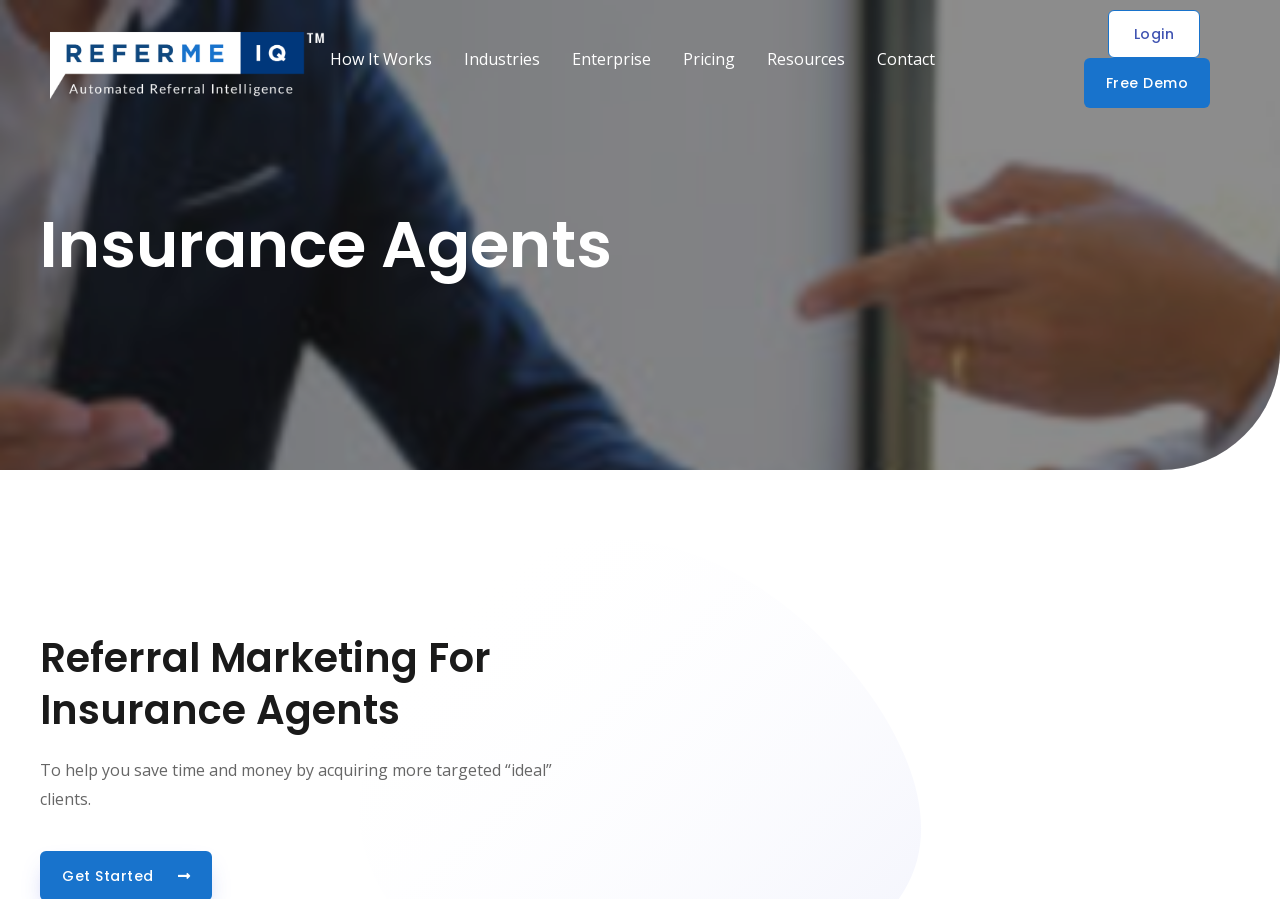Kindly determine the bounding box coordinates for the clickable area to achieve the given instruction: "Click on the 'Pricing' link".

[0.527, 0.04, 0.58, 0.091]